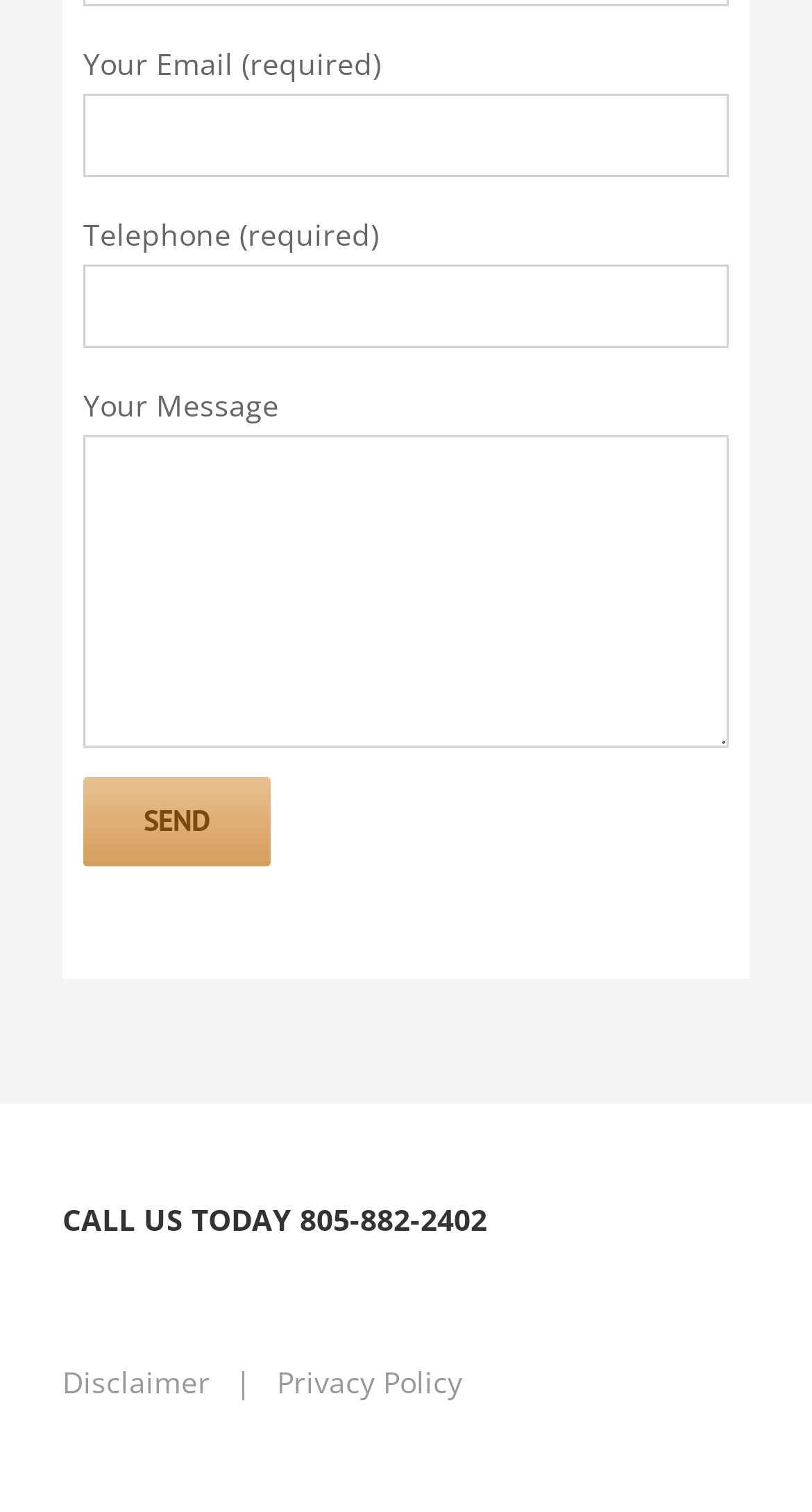Provide a brief response to the question using a single word or phrase: 
What are the two links at the bottom of the page?

Disclaimer and Privacy Policy